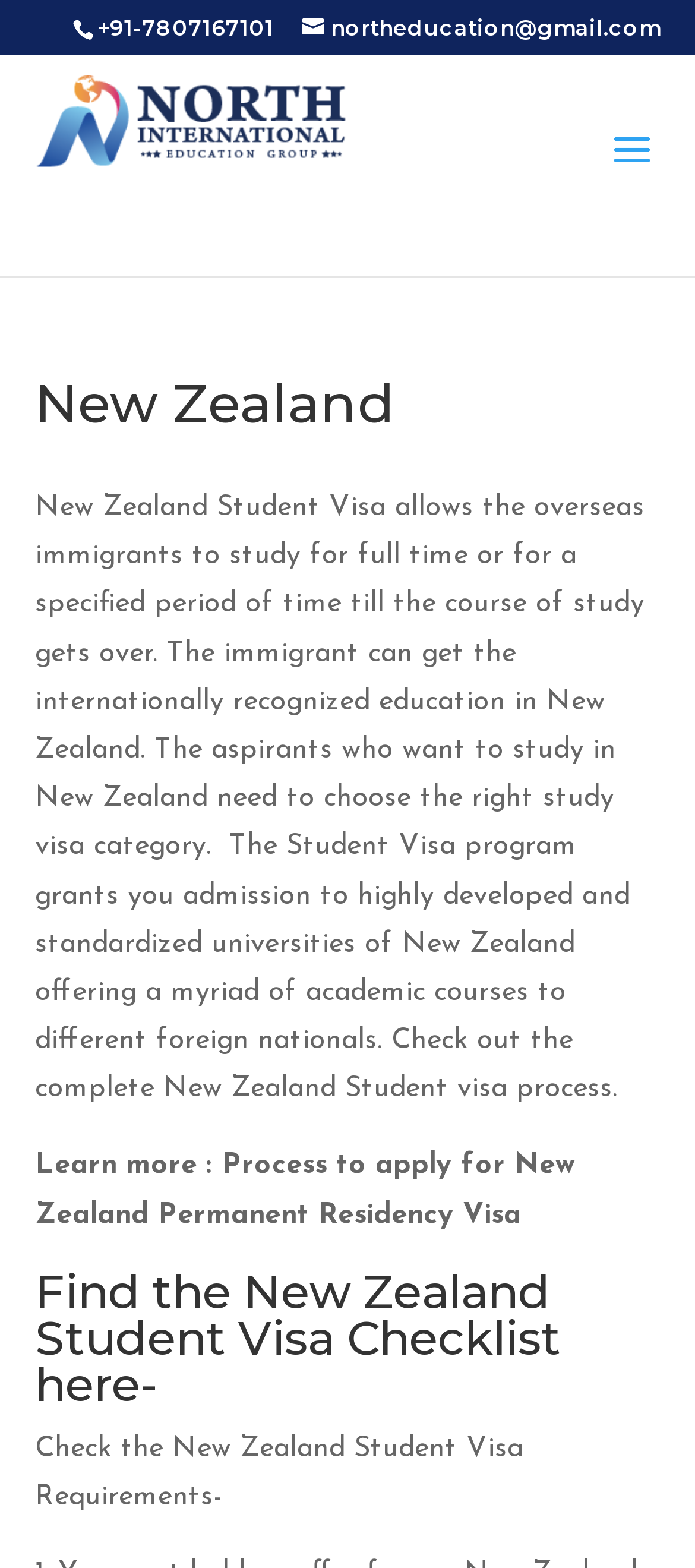Provide the bounding box coordinates of the HTML element described by the text: "northeducation@gmail.com".

[0.435, 0.009, 0.95, 0.026]